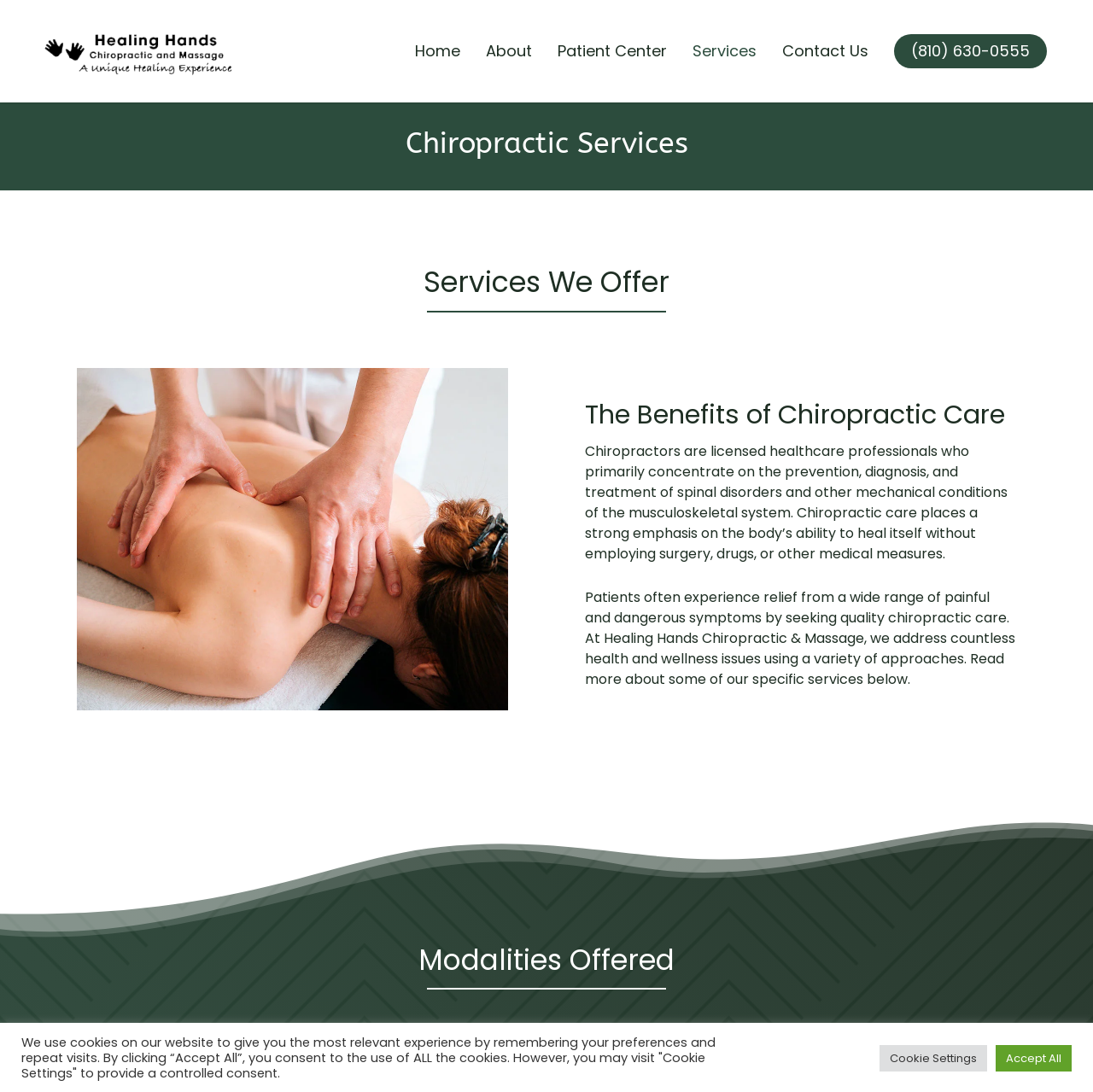Point out the bounding box coordinates of the section to click in order to follow this instruction: "Click the Contact Us link".

[0.704, 0.04, 0.806, 0.054]